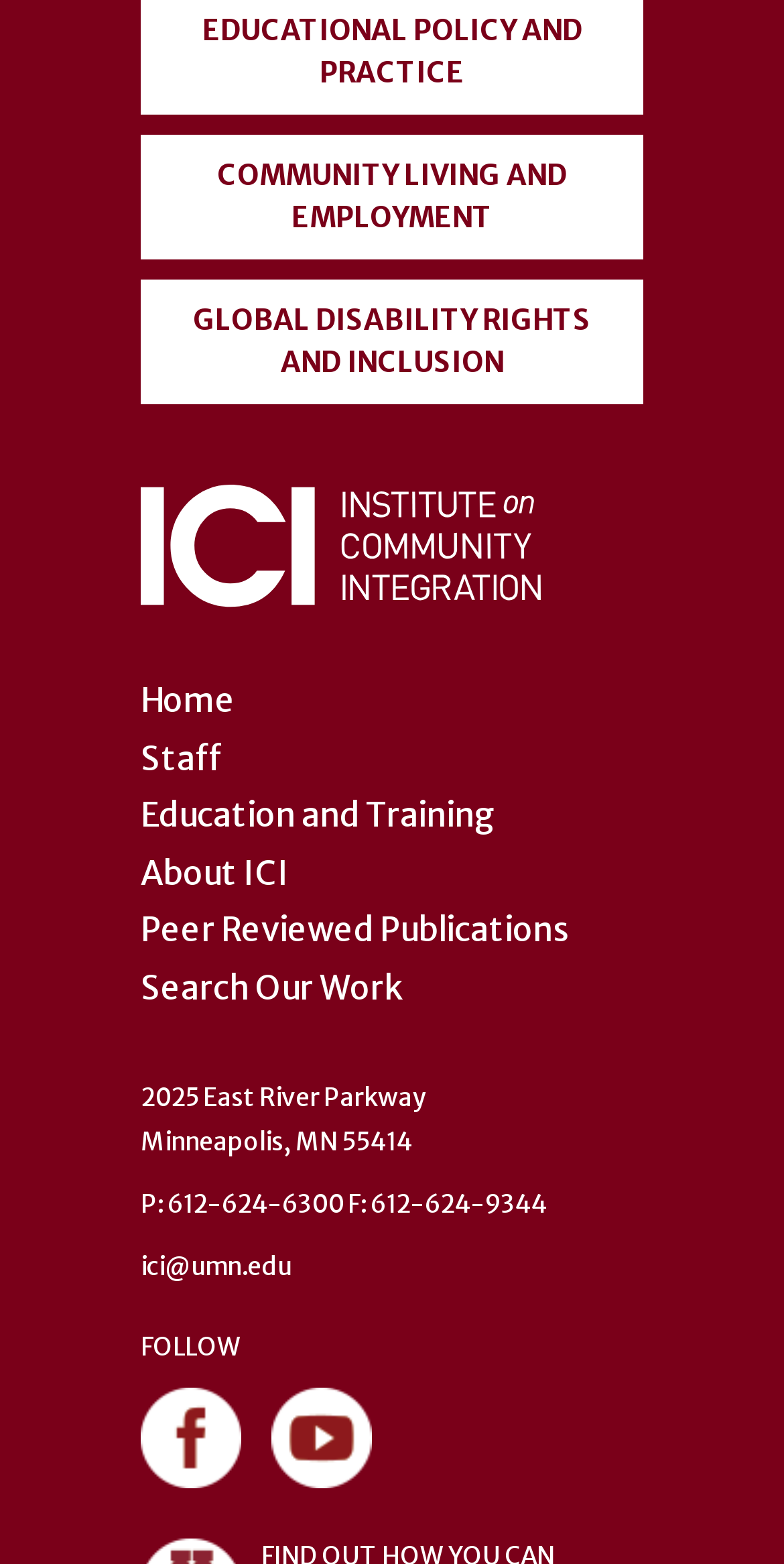What is the address of the institute?
Please analyze the image and answer the question with as much detail as possible.

The address of the institute can be found at the bottom of the webpage, which is '2025 East River Parkway, Minneapolis, MN 55414'.